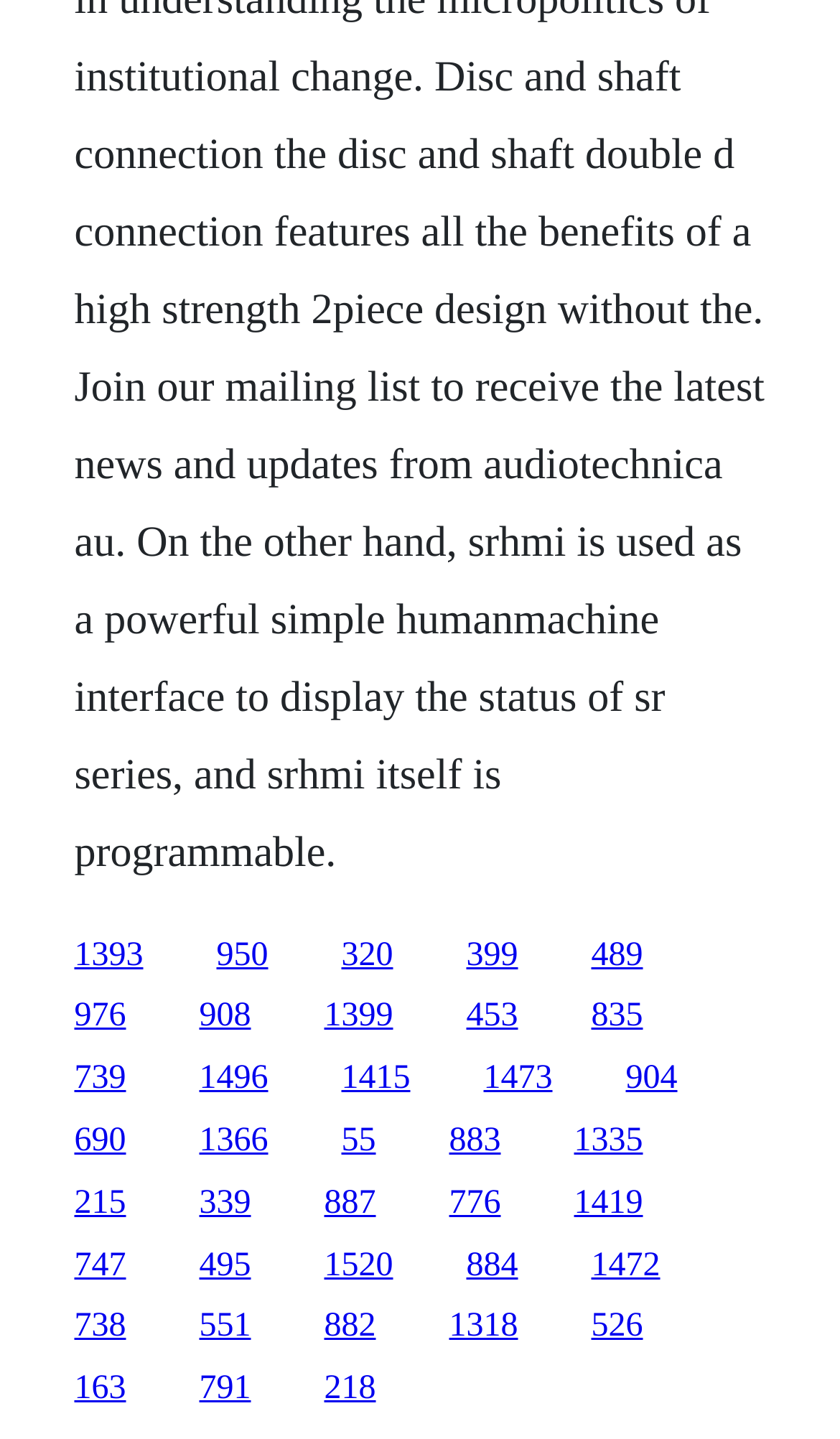Please determine the bounding box coordinates of the element to click in order to execute the following instruction: "follow the ninth link". The coordinates should be four float numbers between 0 and 1, specified as [left, top, right, bottom].

[0.704, 0.694, 0.765, 0.719]